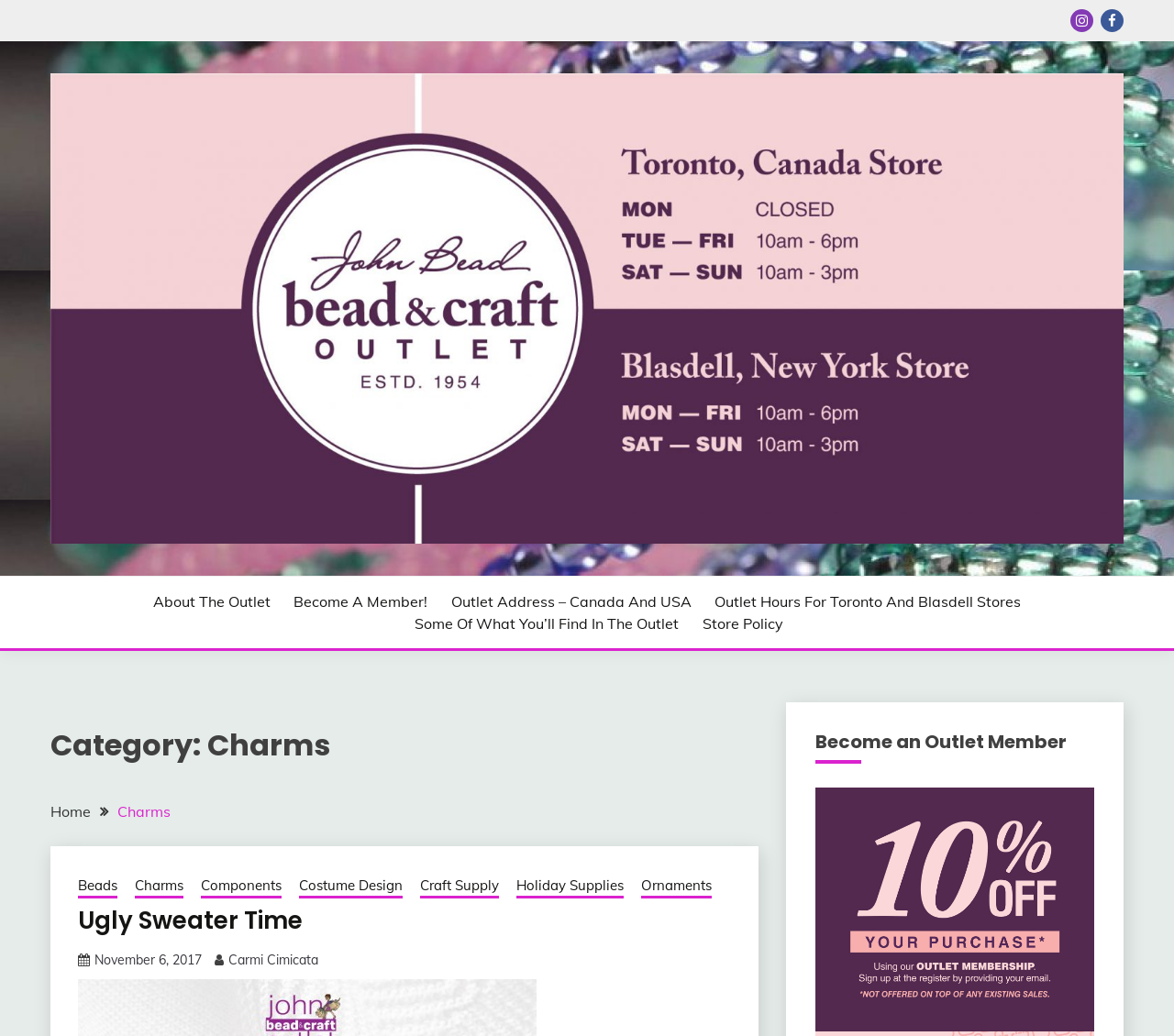Find the bounding box coordinates for the HTML element specified by: "November 6, 2017November 7, 2017".

[0.08, 0.918, 0.172, 0.934]